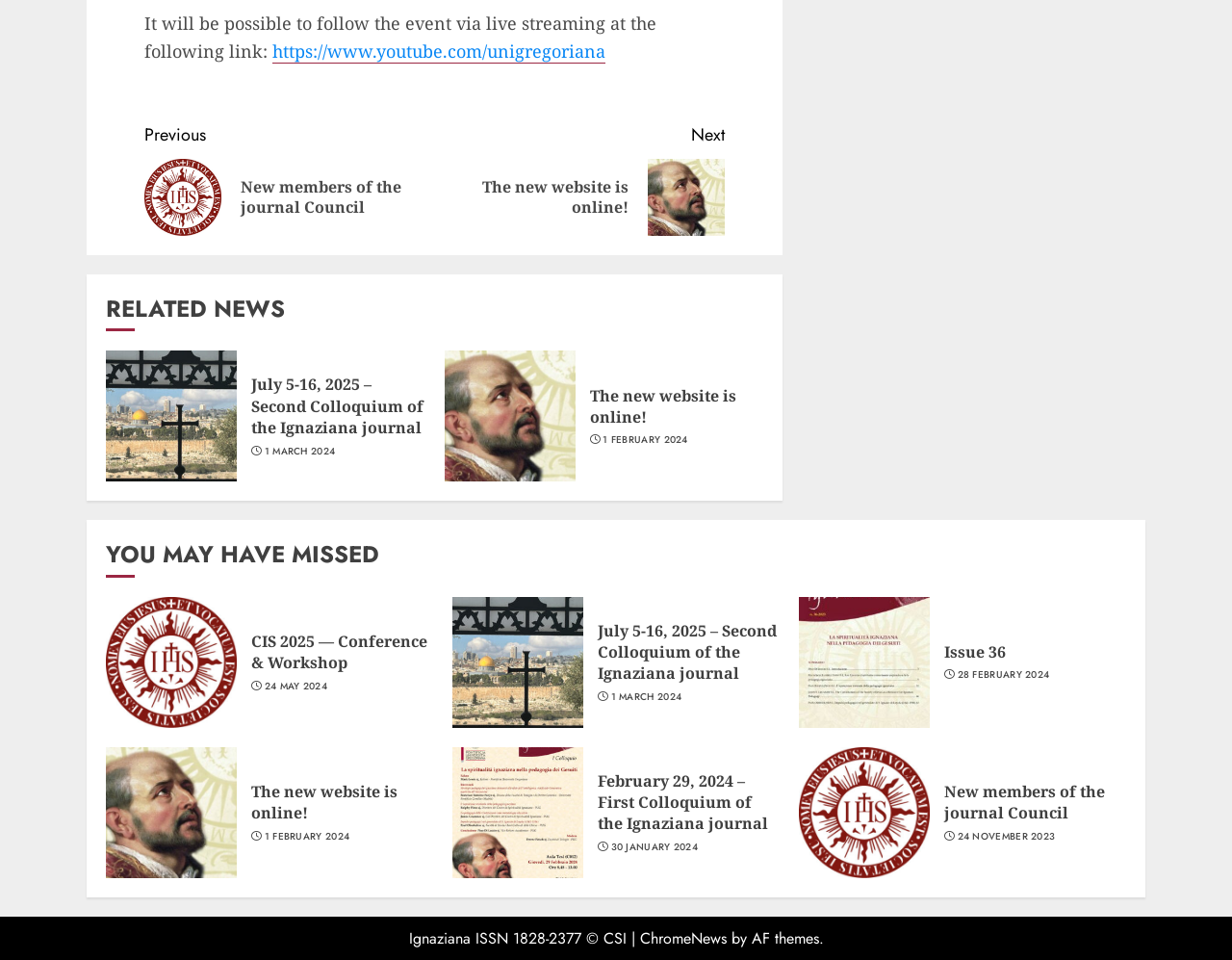Please identify the bounding box coordinates of the element's region that should be clicked to execute the following instruction: "Check the new website". The bounding box coordinates must be four float numbers between 0 and 1, i.e., [left, top, right, bottom].

[0.479, 0.401, 0.597, 0.446]